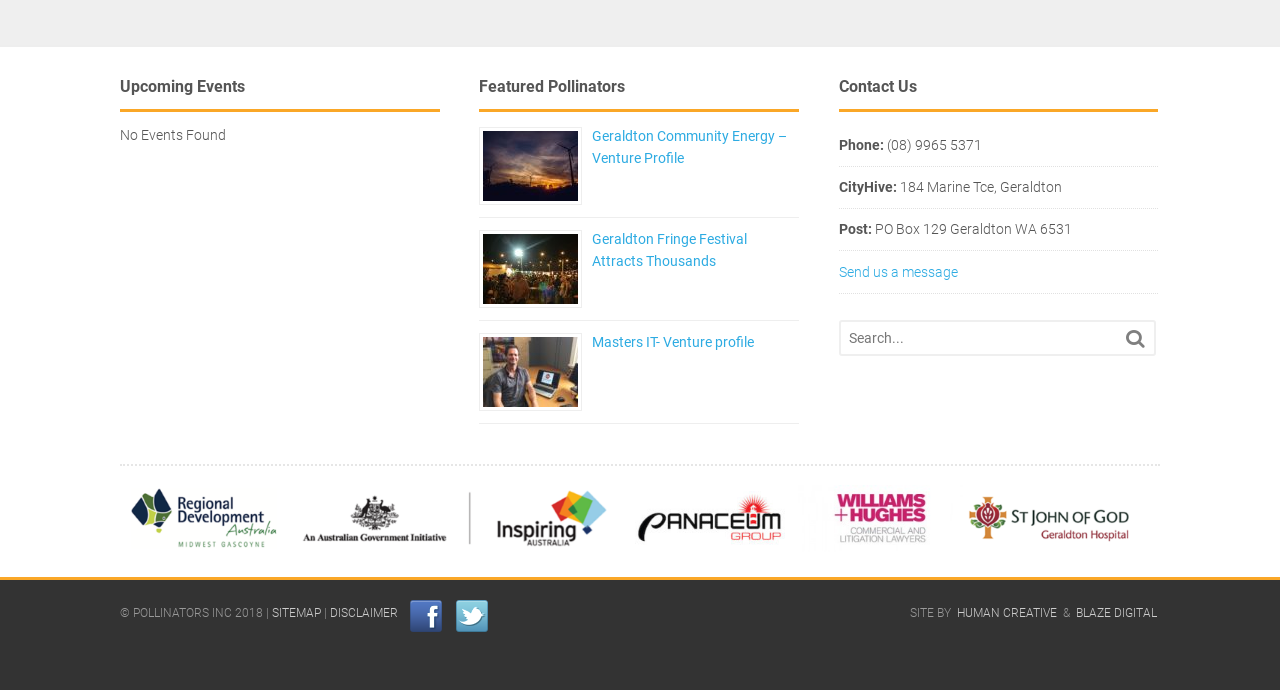Determine the bounding box coordinates of the clickable element necessary to fulfill the instruction: "View Geraldton Community Energy Venture Profile". Provide the coordinates as four float numbers within the 0 to 1 range, i.e., [left, top, right, bottom].

[0.463, 0.185, 0.615, 0.24]